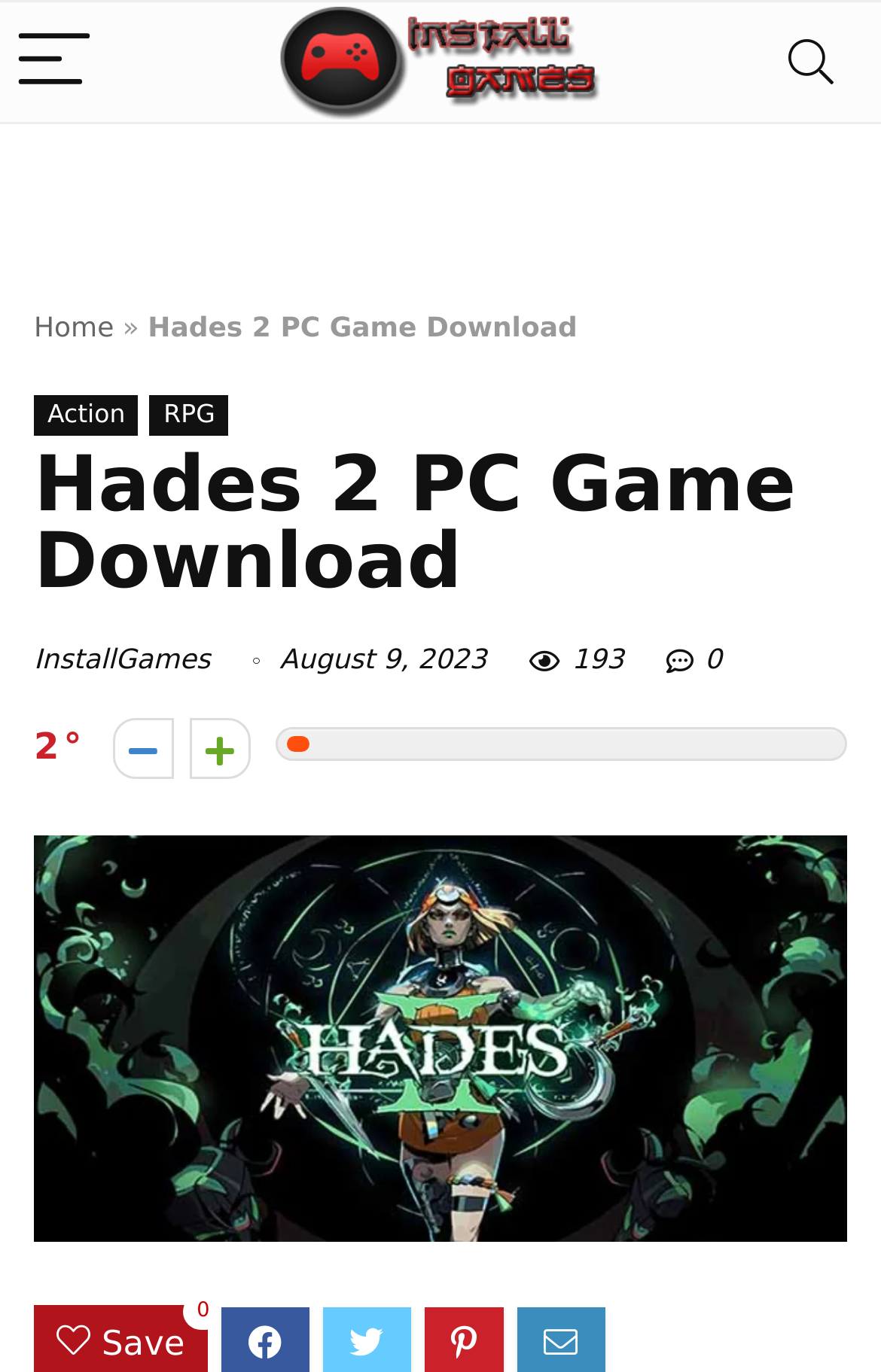Identify the bounding box coordinates for the region of the element that should be clicked to carry out the instruction: "View Action games". The bounding box coordinates should be four float numbers between 0 and 1, i.e., [left, top, right, bottom].

[0.038, 0.288, 0.158, 0.318]